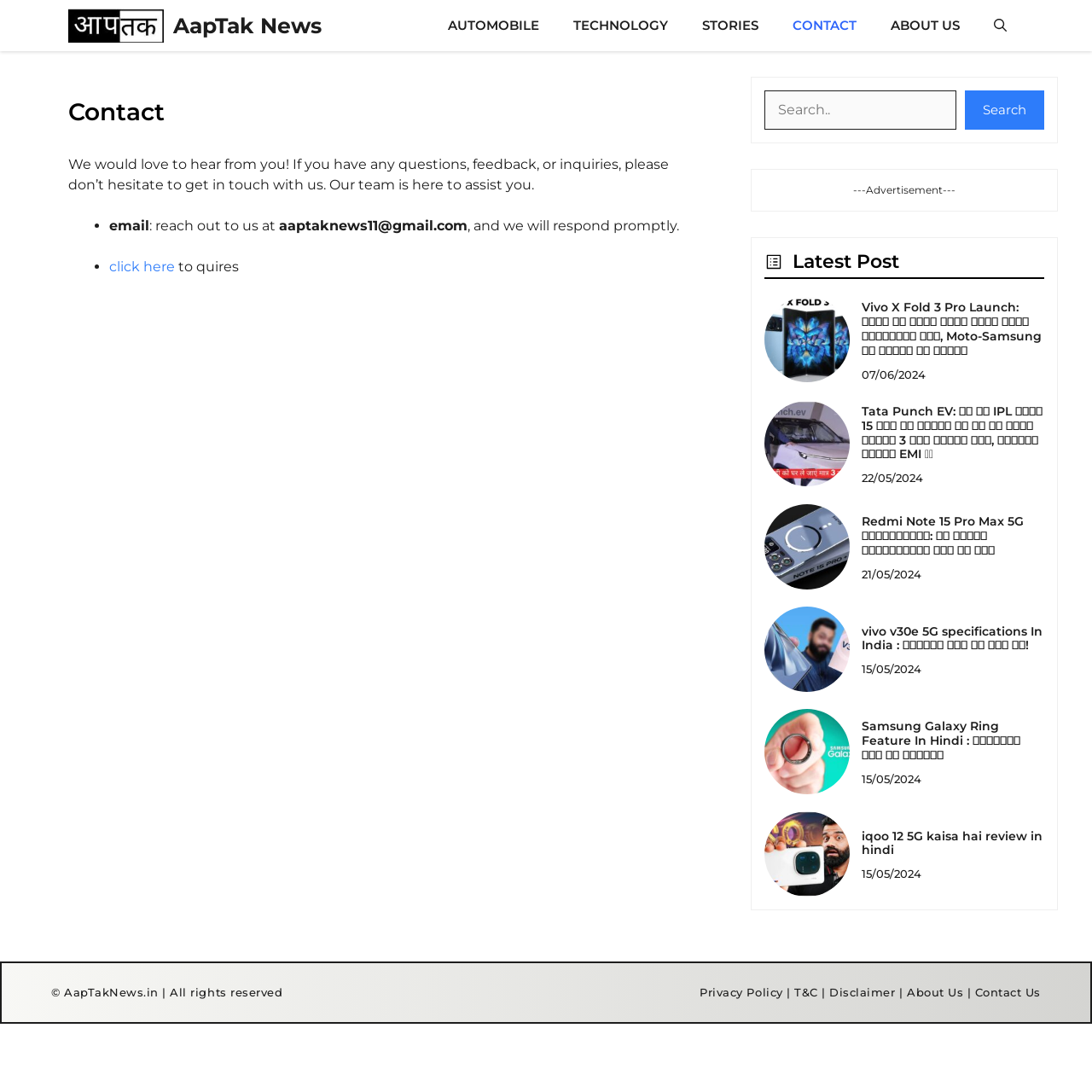Find the bounding box coordinates of the element I should click to carry out the following instruction: "Read Vivo X Fold 3 Pro news".

[0.789, 0.275, 0.956, 0.328]